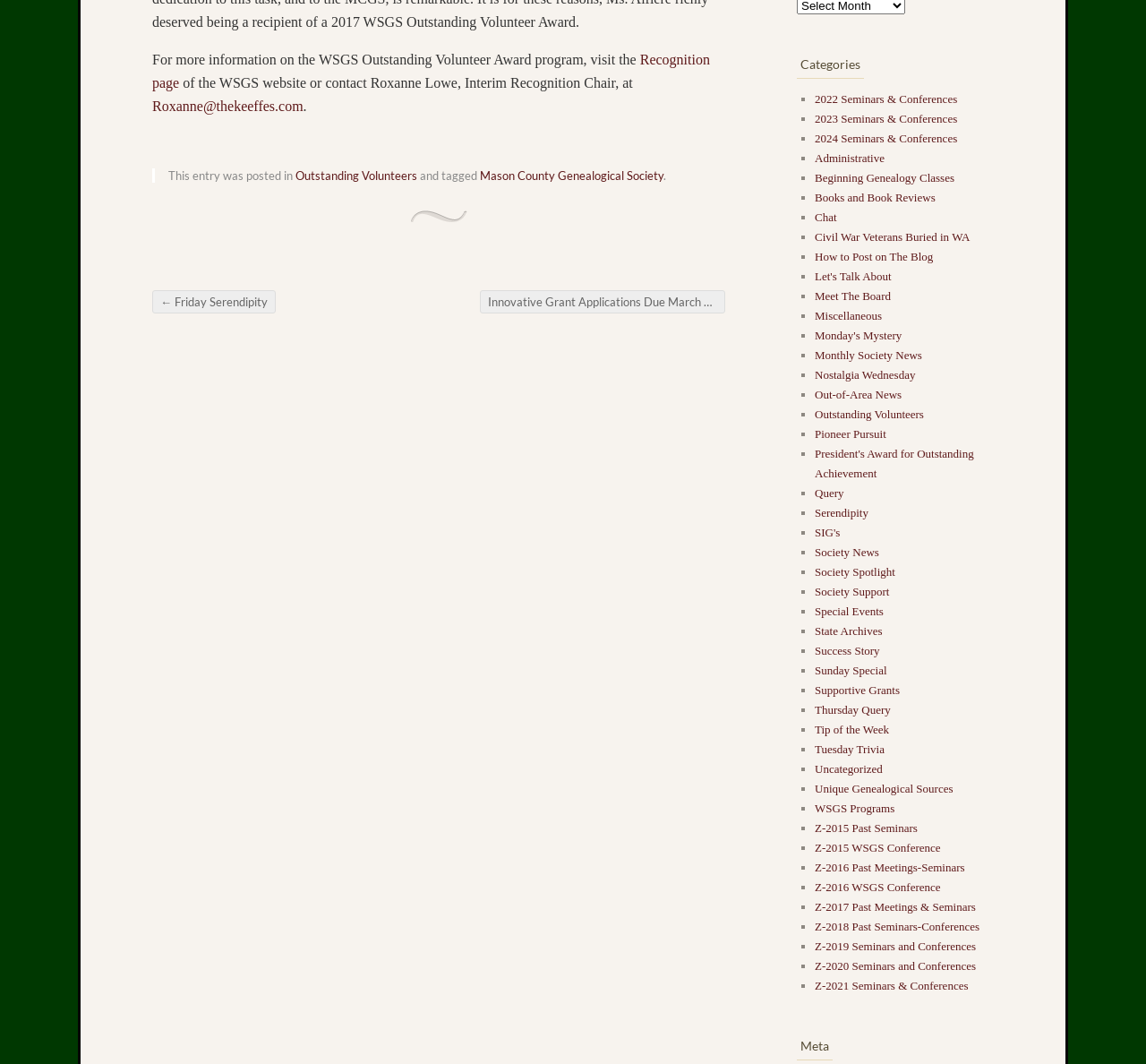What is the name of the award mentioned?
Please answer the question with as much detail and depth as you can.

The question asks about the name of the award mentioned on the webpage. After carefully reading the text, I found that the award mentioned is the WSGS Outstanding Volunteer Award, which is mentioned in the first paragraph.